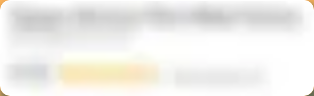What is the focus of the visual element?
Using the visual information, answer the question in a single word or phrase.

Building trust